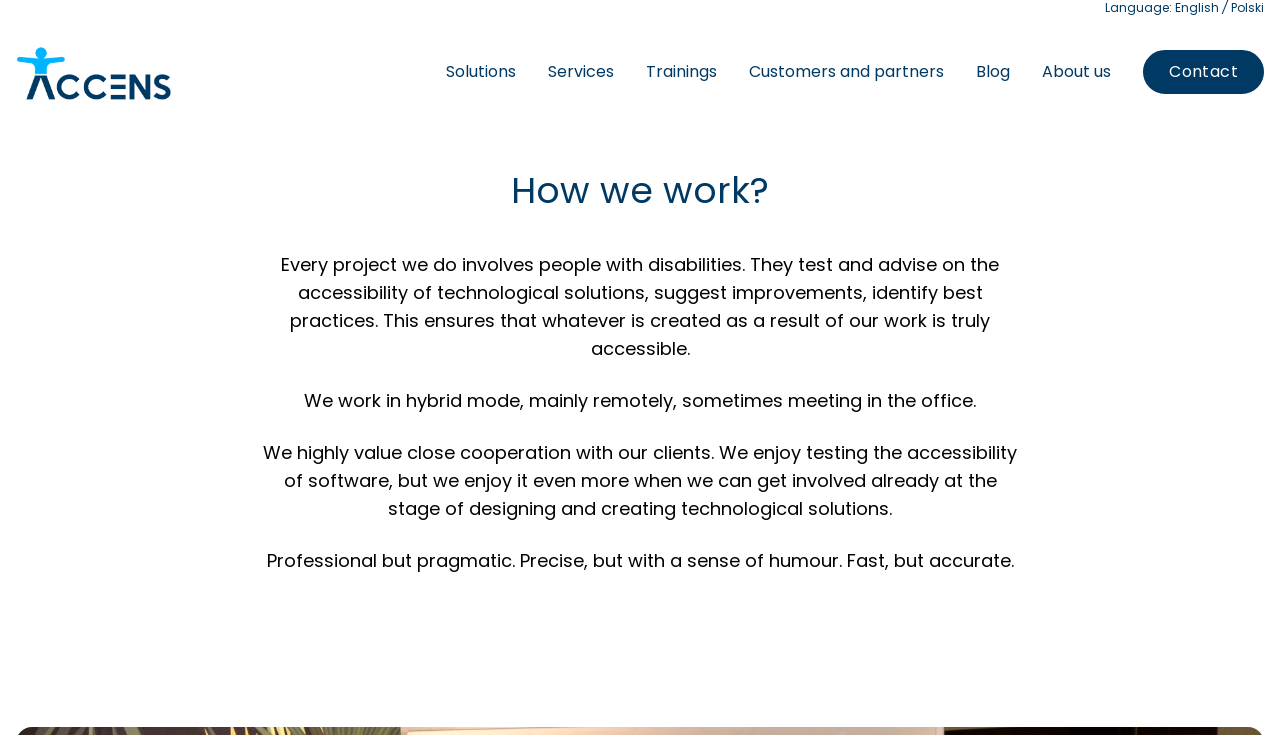Pinpoint the bounding box coordinates of the area that must be clicked to complete this instruction: "Open the Solutions menu".

[0.349, 0.082, 0.403, 0.115]